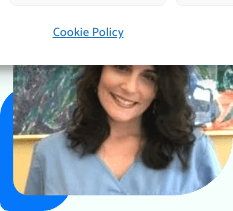Could you please study the image and provide a detailed answer to the question:
How long has Tania Rae been dedicated to patient care?

The caption states that Tania Rae has been dedicated to ensuring patient comfort and care since 2004, which suggests that she has been working in the dental practice for at least 18 years.